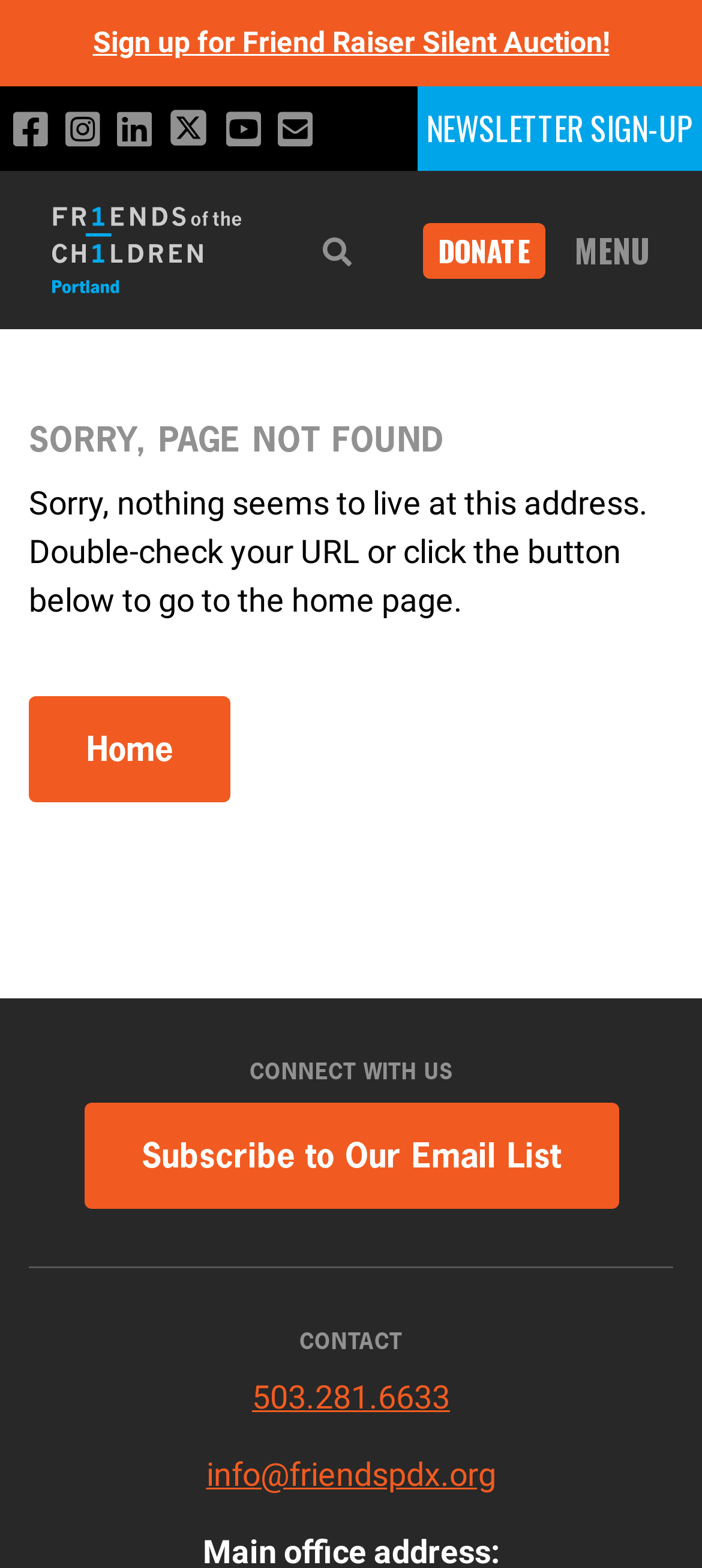Identify the bounding box coordinates necessary to click and complete the given instruction: "Donate".

[0.603, 0.142, 0.777, 0.177]